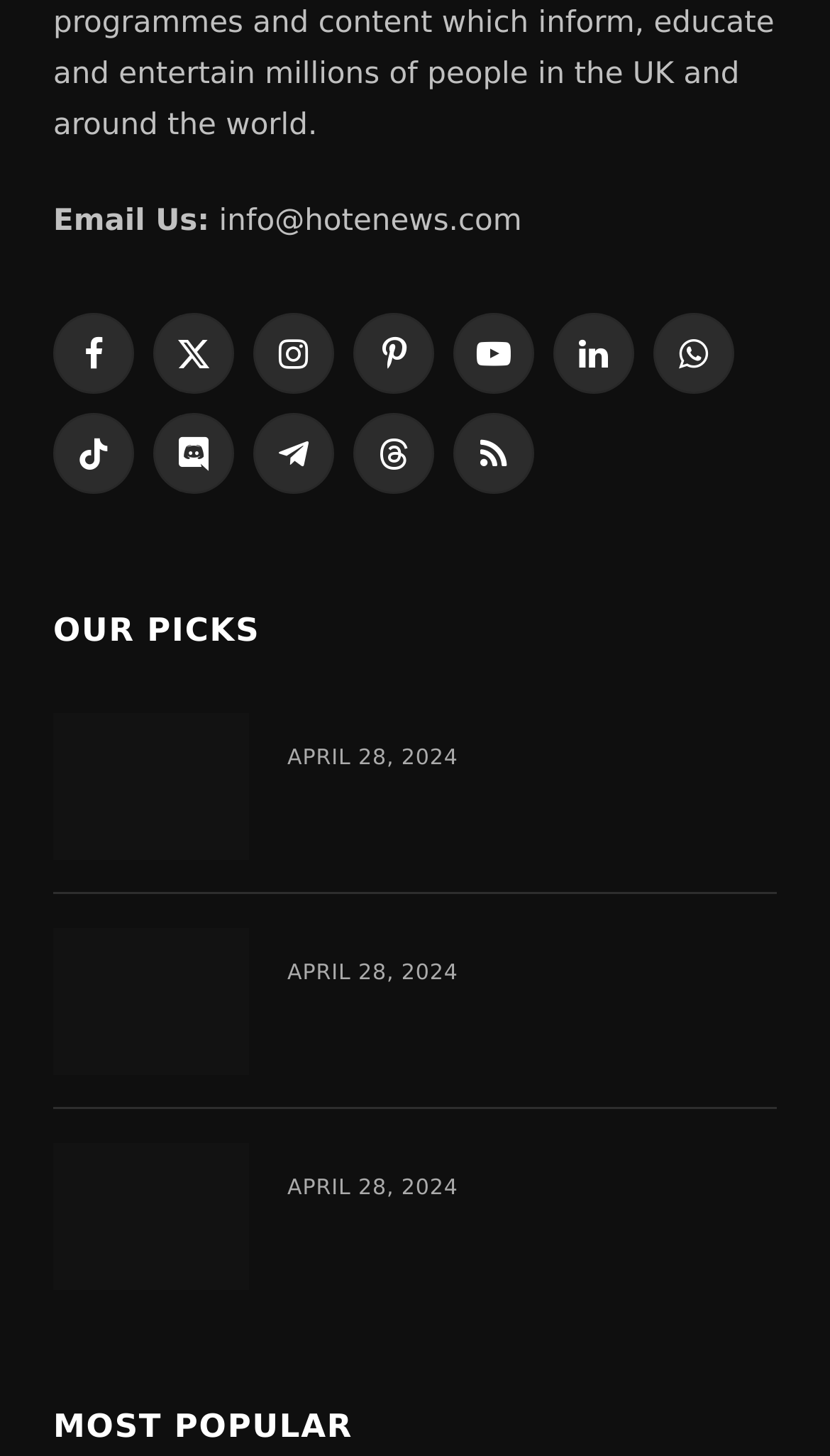Find the bounding box coordinates for the element that must be clicked to complete the instruction: "Read the first article". The coordinates should be four float numbers between 0 and 1, indicated as [left, top, right, bottom].

[0.064, 0.49, 0.3, 0.591]